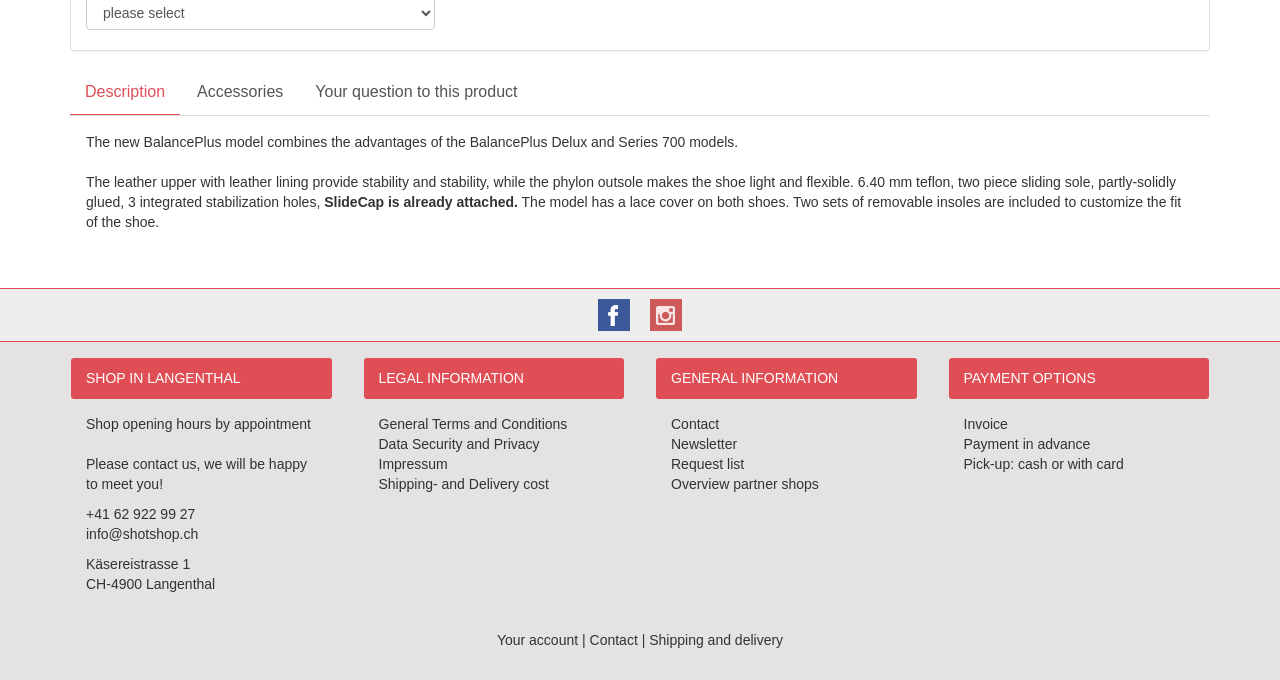Please find the bounding box coordinates of the section that needs to be clicked to achieve this instruction: "View the 'Facebook' page".

[0.467, 0.449, 0.492, 0.472]